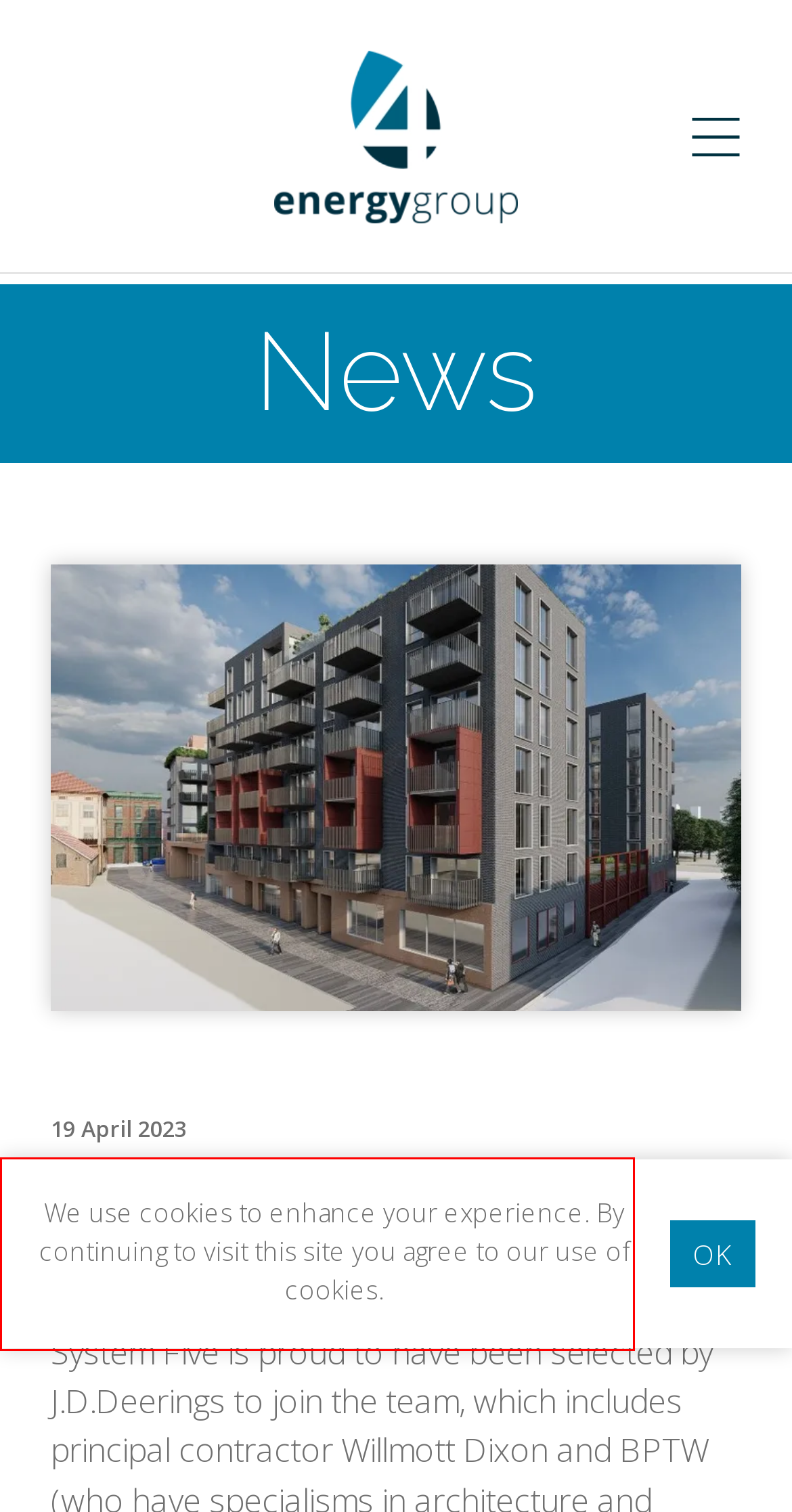You have a screenshot with a red rectangle around a UI element. Recognize and extract the text within this red bounding box using OCR.

We use cookies to enhance your experience. By continuing to visit this site you agree to our use of cookies.